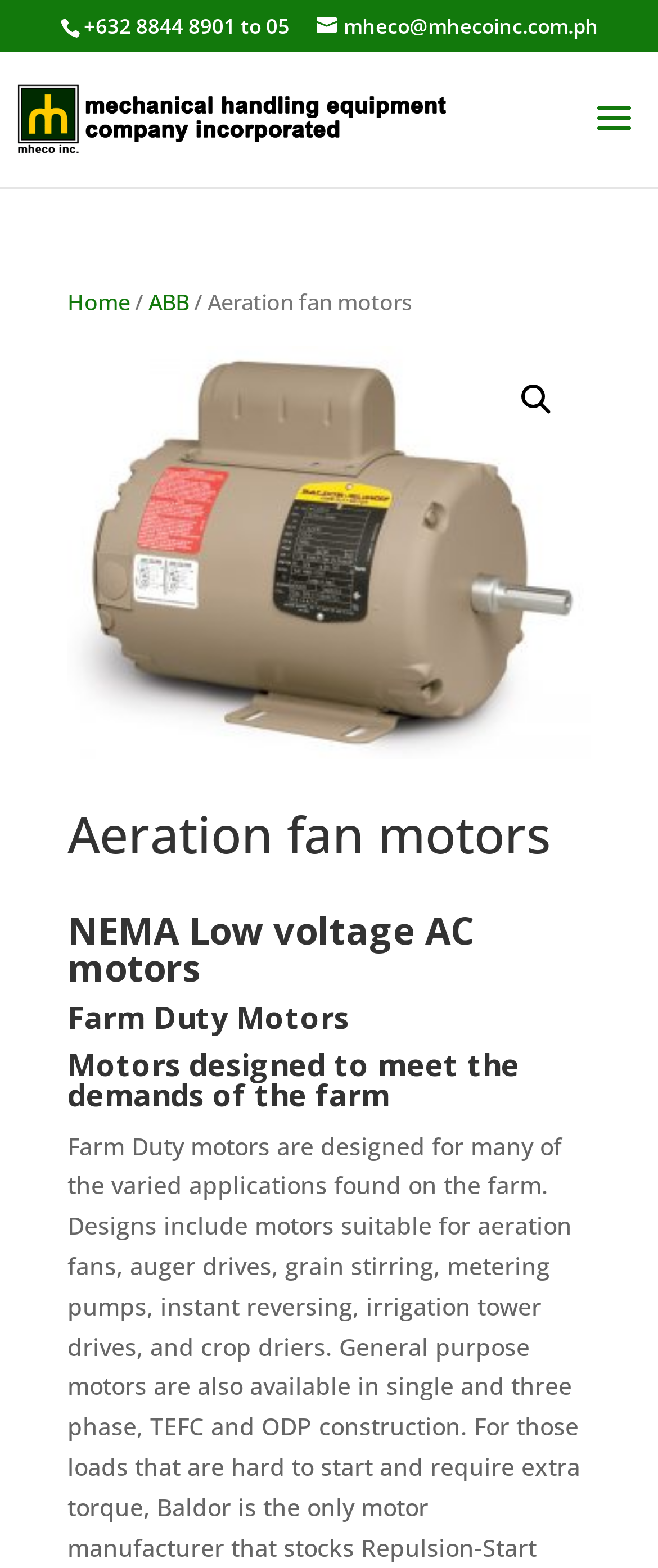Using the webpage screenshot, locate the HTML element that fits the following description and provide its bounding box: "alt="mheco inc."".

[0.01, 0.064, 0.71, 0.085]